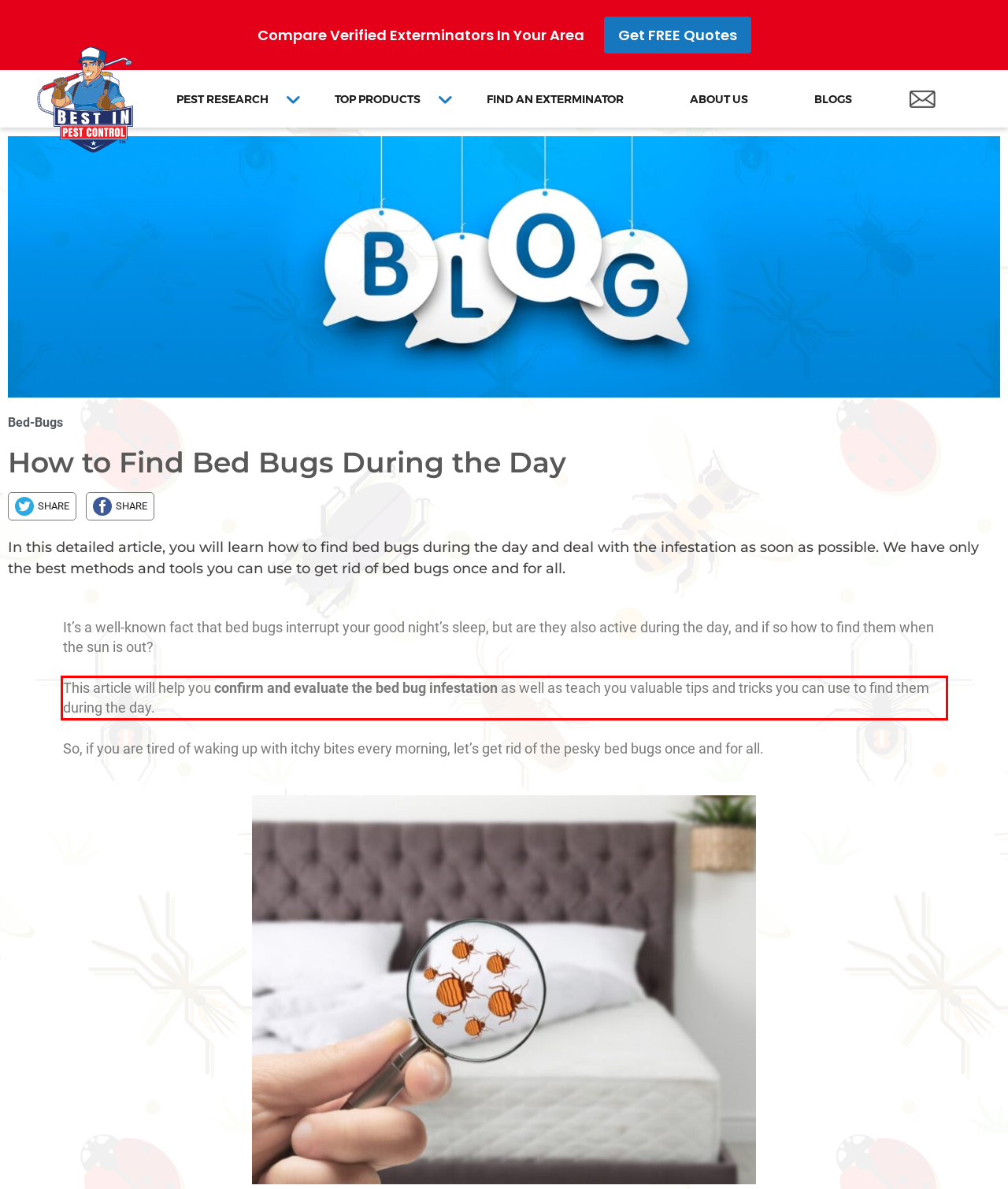The screenshot you have been given contains a UI element surrounded by a red rectangle. Use OCR to read and extract the text inside this red rectangle.

This article will help you confirm and evaluate the bed bug infestation as well as teach you valuable tips and tricks you can use to find them during the day.